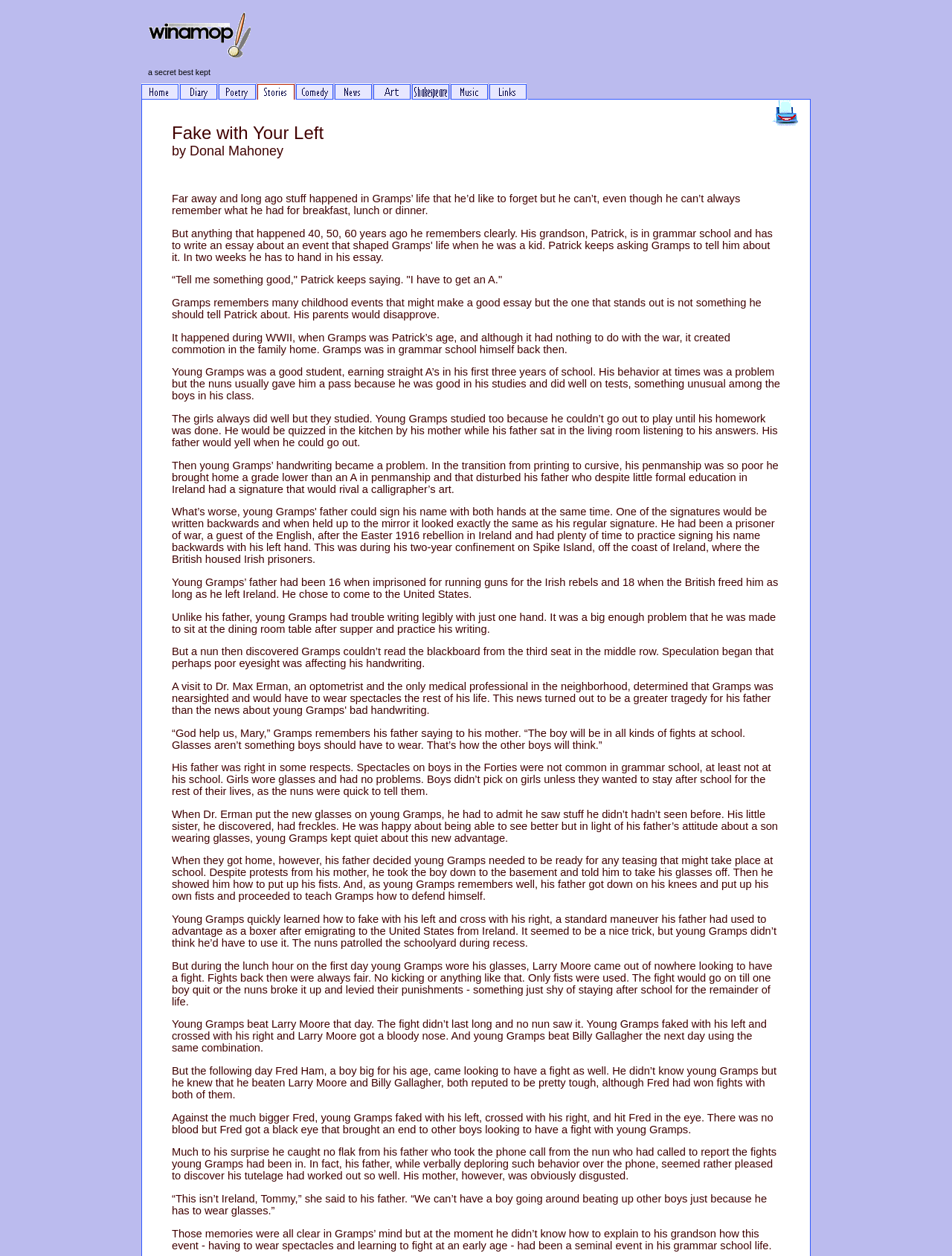Determine the bounding box coordinates for the UI element with the following description: "alt="Alternative stuff"". The coordinates should be four float numbers between 0 and 1, represented as [left, top, right, bottom].

[0.391, 0.071, 0.432, 0.081]